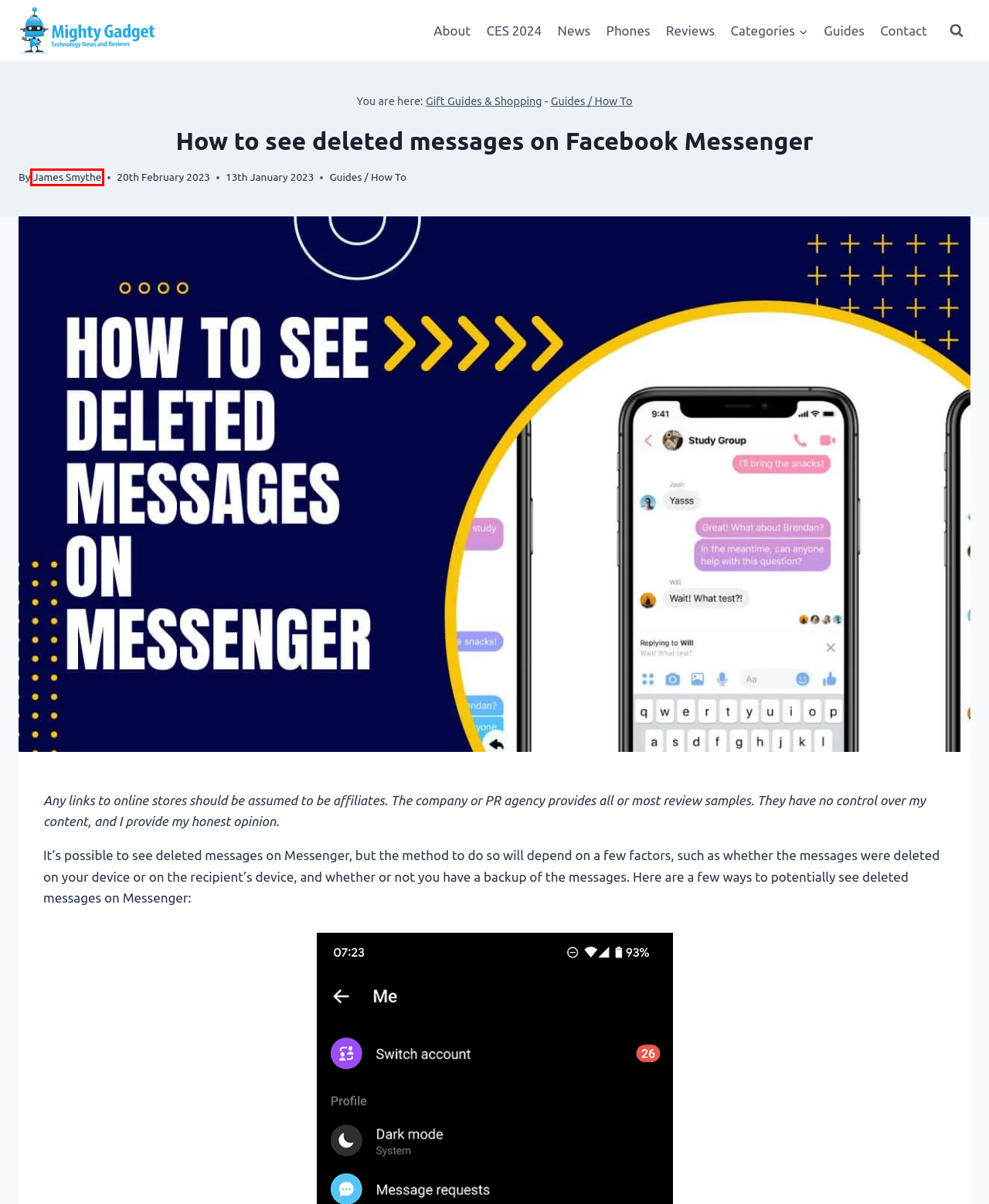Evaluate the webpage screenshot and identify the element within the red bounding box. Select the webpage description that best fits the new webpage after clicking the highlighted element. Here are the candidates:
A. Guides / How To News & Reviews
B. Mighty Gadget: UK Technology News & Reviews
C. News News & Reviews
D. Reviews News & Reviews
E. James Smythe - Editor of Mighty Gadget
F. About | Mighty Gadget Blog: UK Technology News and Reviews
G. Gift Guides & Shopping News & Reviews
H. CES News & Reviews

E